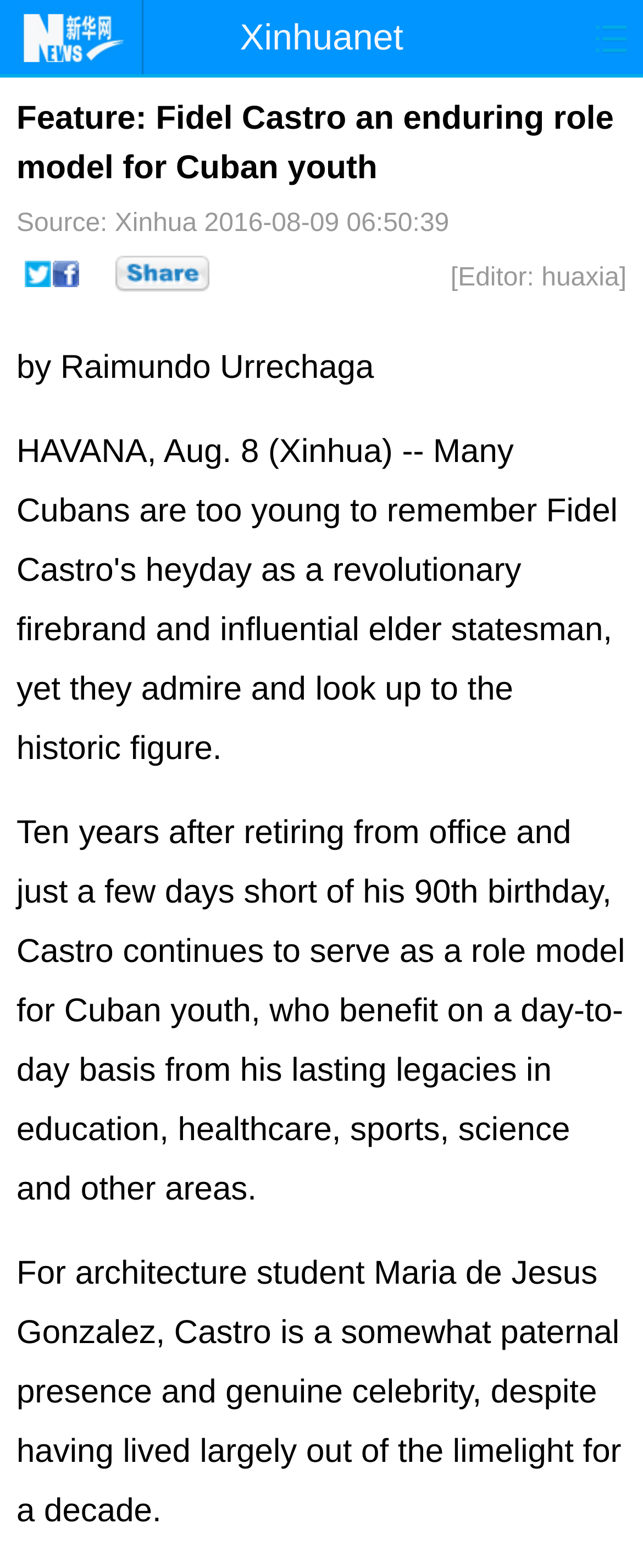What is the name of the news agency?
Answer the question with a single word or phrase, referring to the image.

Xinhua